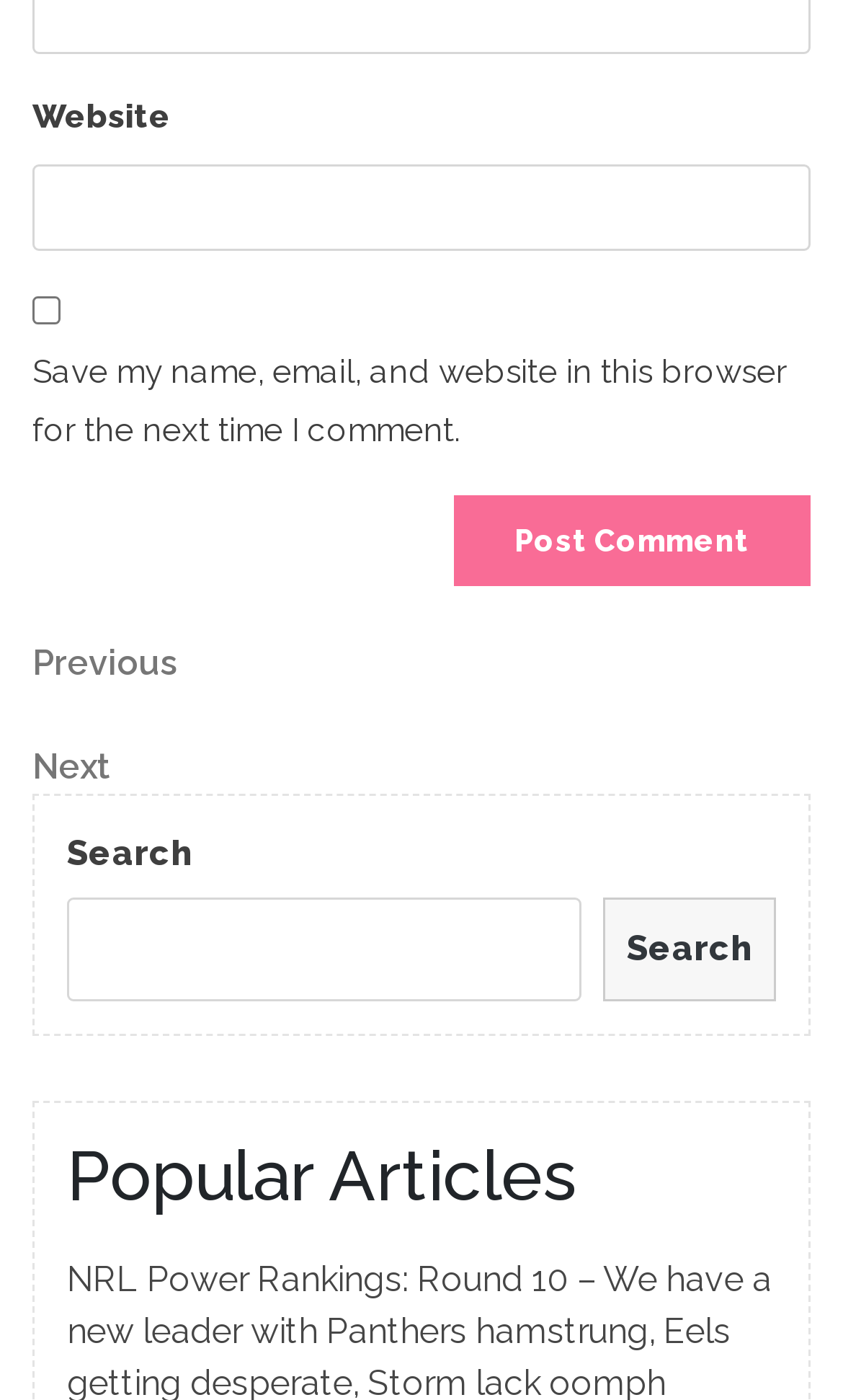Provide a brief response to the question below using one word or phrase:
What is the purpose of the checkbox?

Save comment info